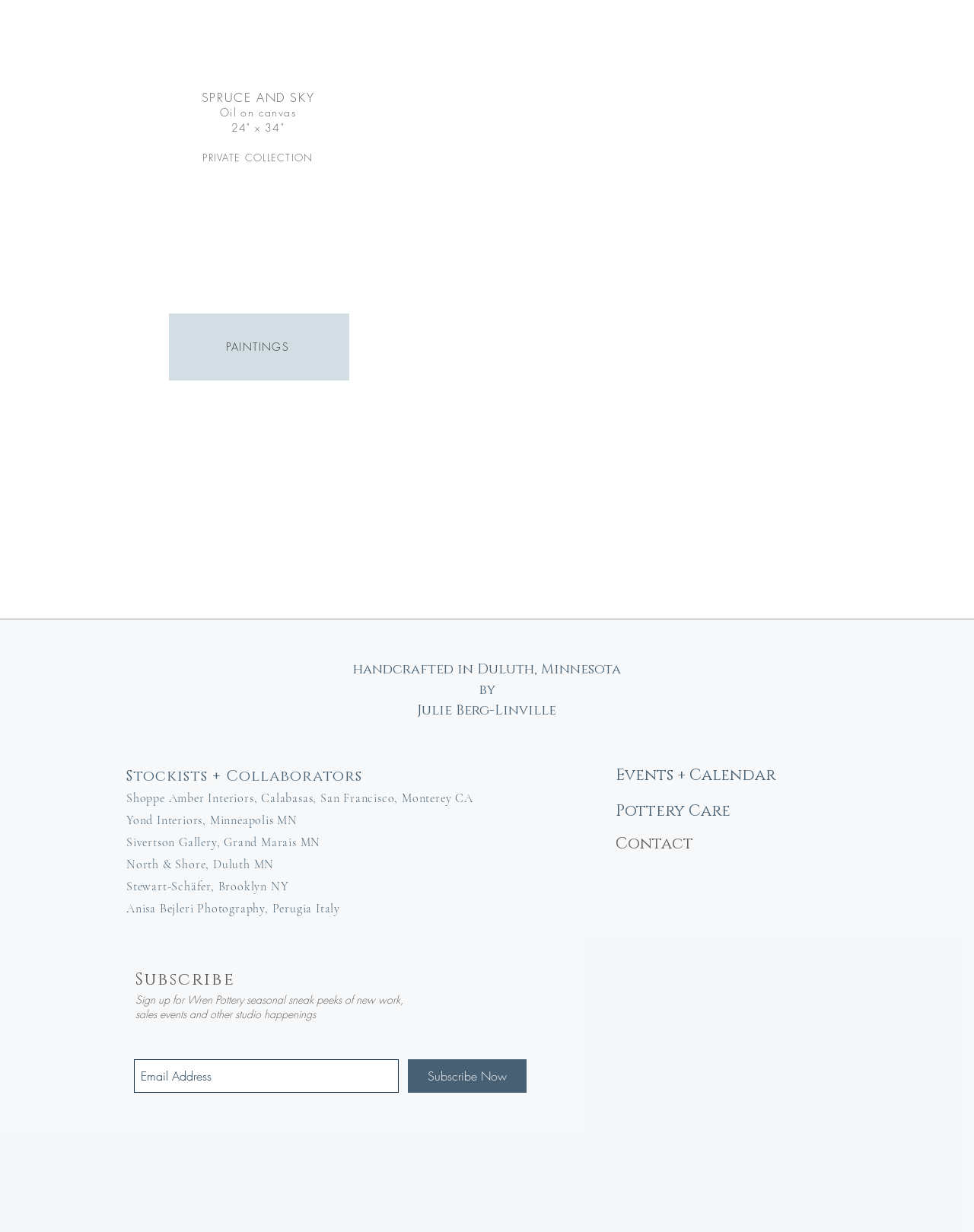From the image, can you give a detailed response to the question below:
What is the size of the artwork?

The size of the artwork is mentioned in the StaticText element with the text '24" x 34"' below the title of the artwork.